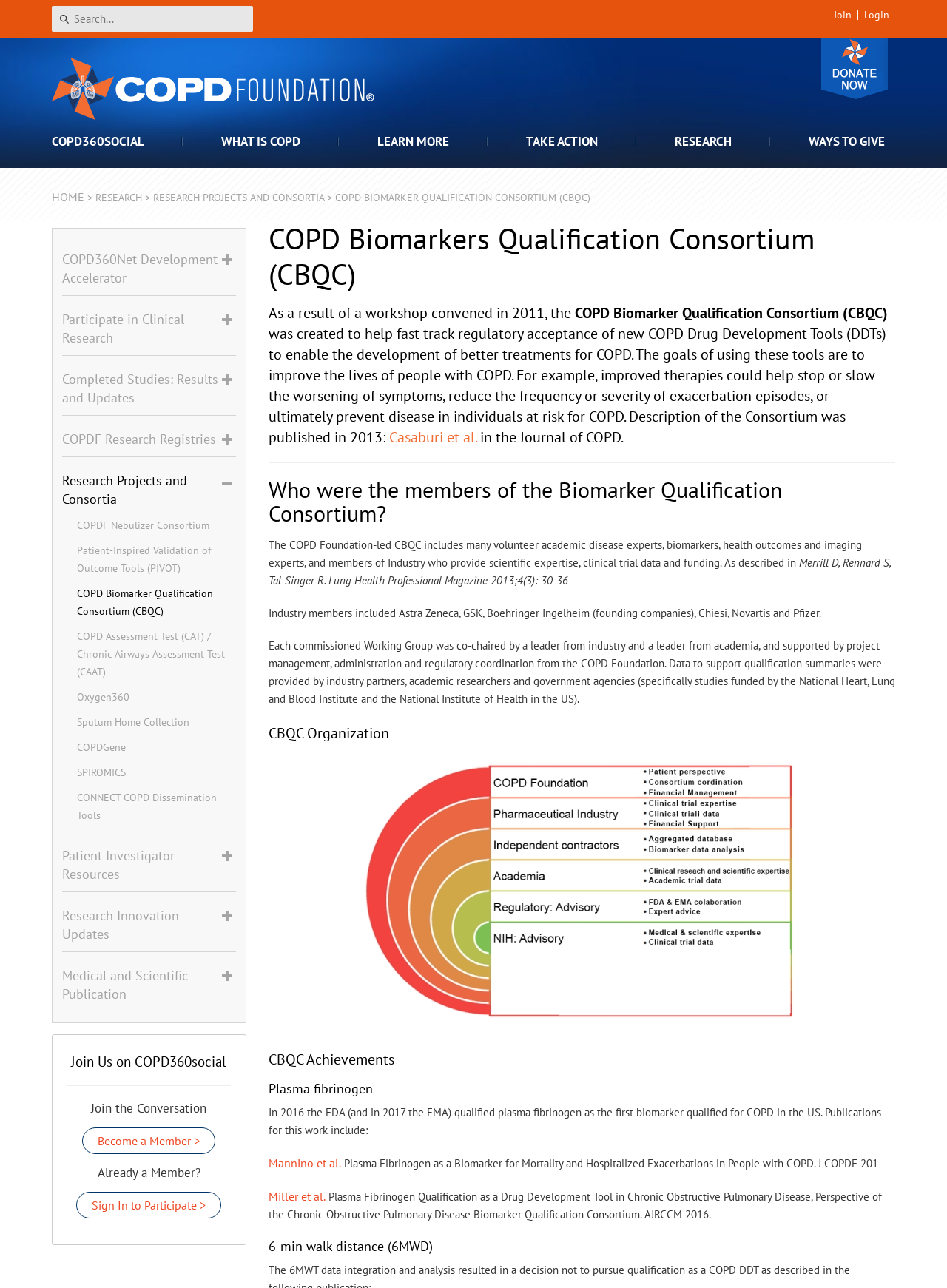From the webpage screenshot, predict the bounding box coordinates (top-left x, top-left y, bottom-right x, bottom-right y) for the UI element described here: Completed Studies: Results and Updates

[0.066, 0.288, 0.23, 0.315]